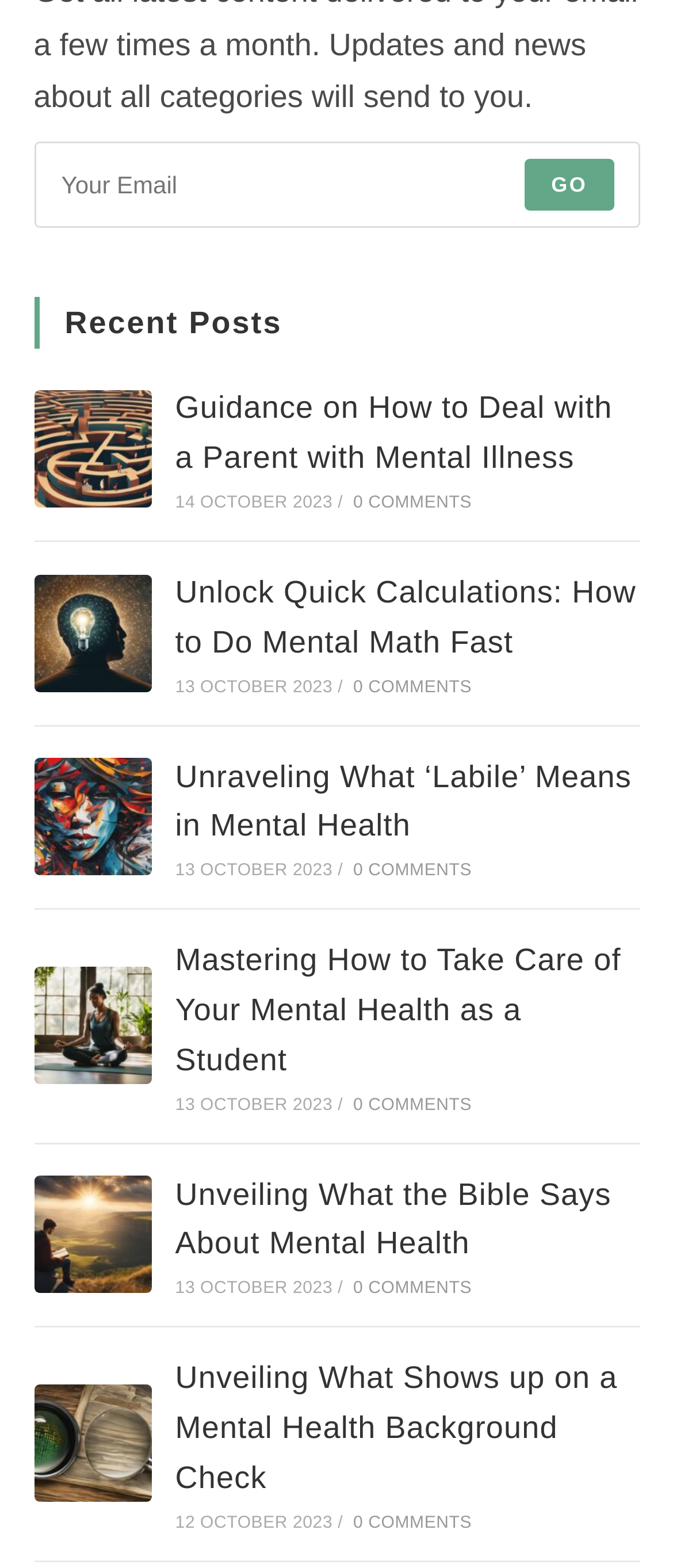Based on the provided description, "0 Comments", find the bounding box of the corresponding UI element in the screenshot.

[0.525, 0.816, 0.701, 0.828]